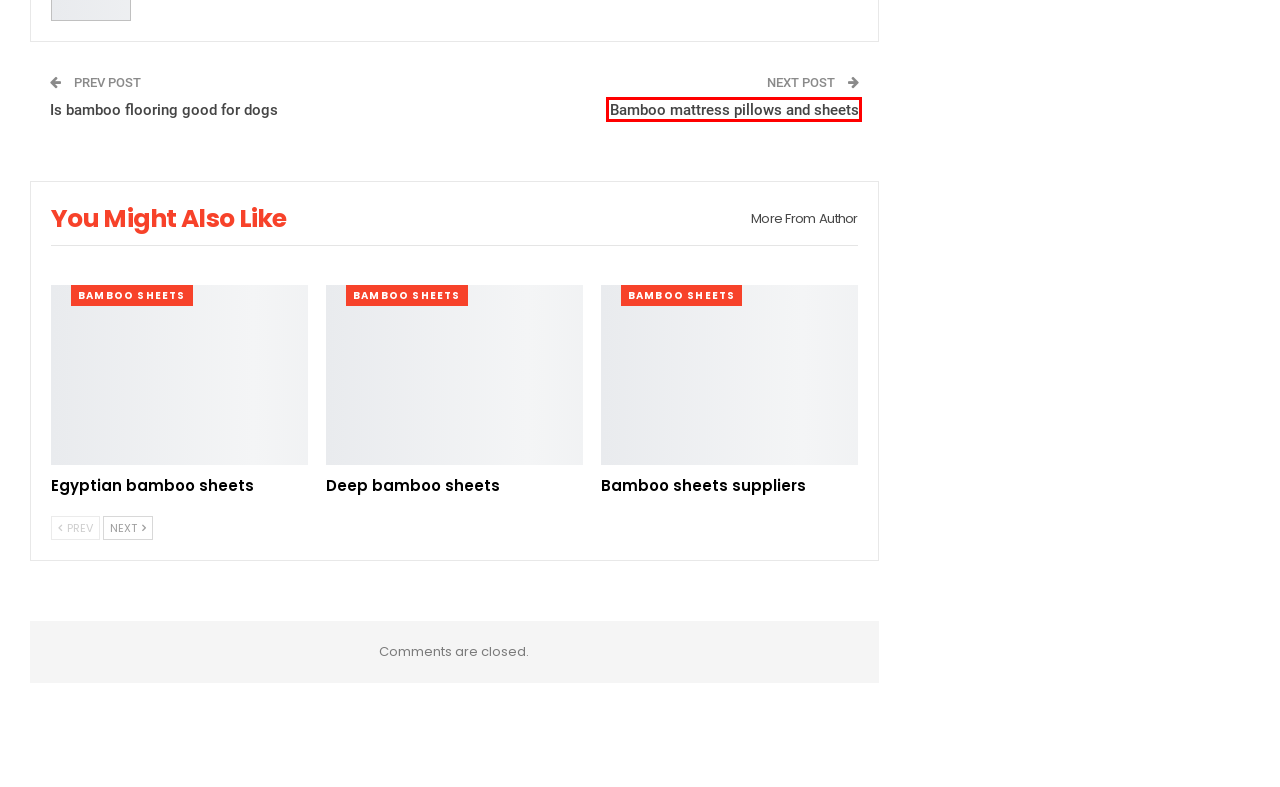Examine the screenshot of the webpage, noting the red bounding box around a UI element. Pick the webpage description that best matches the new page after the element in the red bounding box is clicked. Here are the candidates:
A. Deep bamboo sheets ~ Bamboo Products News
B. Bamboo mattress pillows and sheets ~ Bamboo Products News
C. CULTURE ~ Bamboo Products News
D. LIVING ~ Bamboo Products News
E. Egyptian bamboo sheets ~ Bamboo Products News
F. Bamboo sheets suppliers ~ Bamboo Products News
G. Is bamboo flooring good for dogs ~ Bamboo Products News
H. Bamboo Sheets ~ Bamboo Products News

B